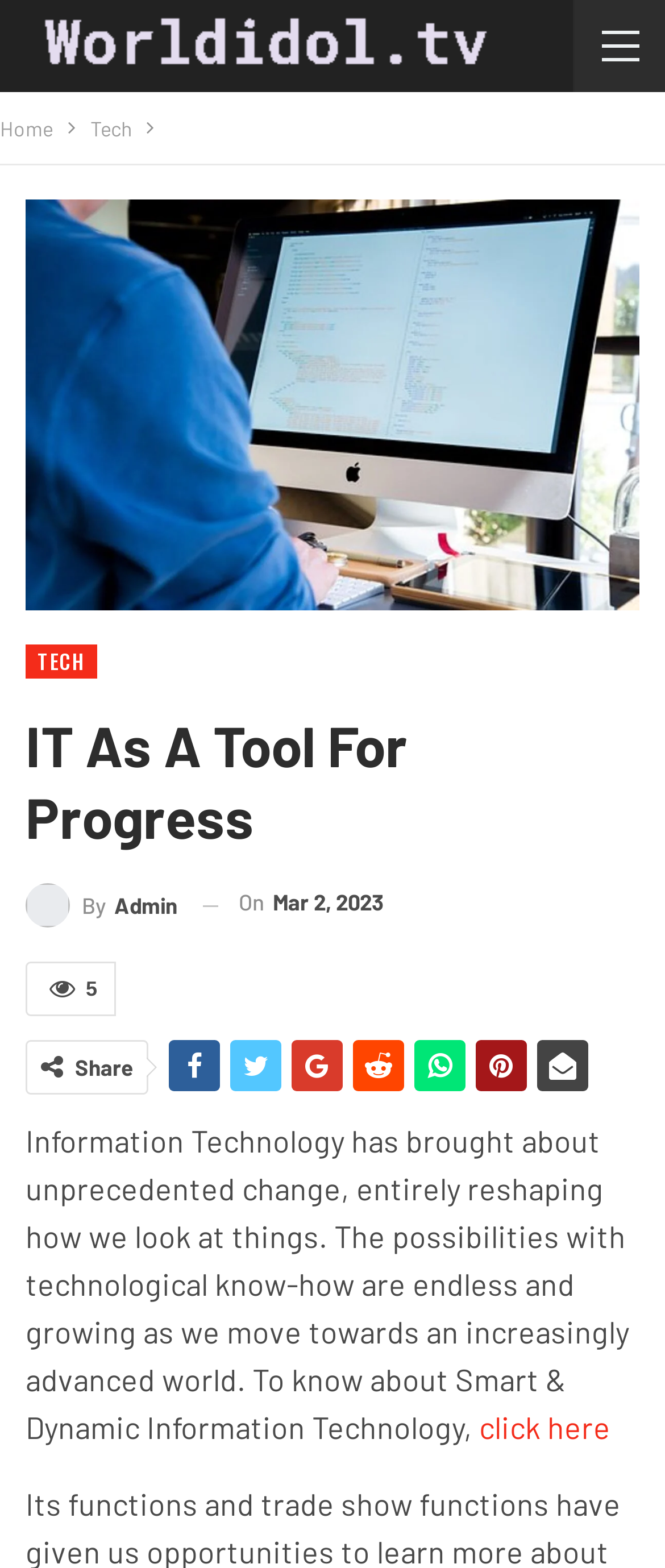What is the date of the current article?
Using the image as a reference, answer the question with a short word or phrase.

Mar 2, 2023